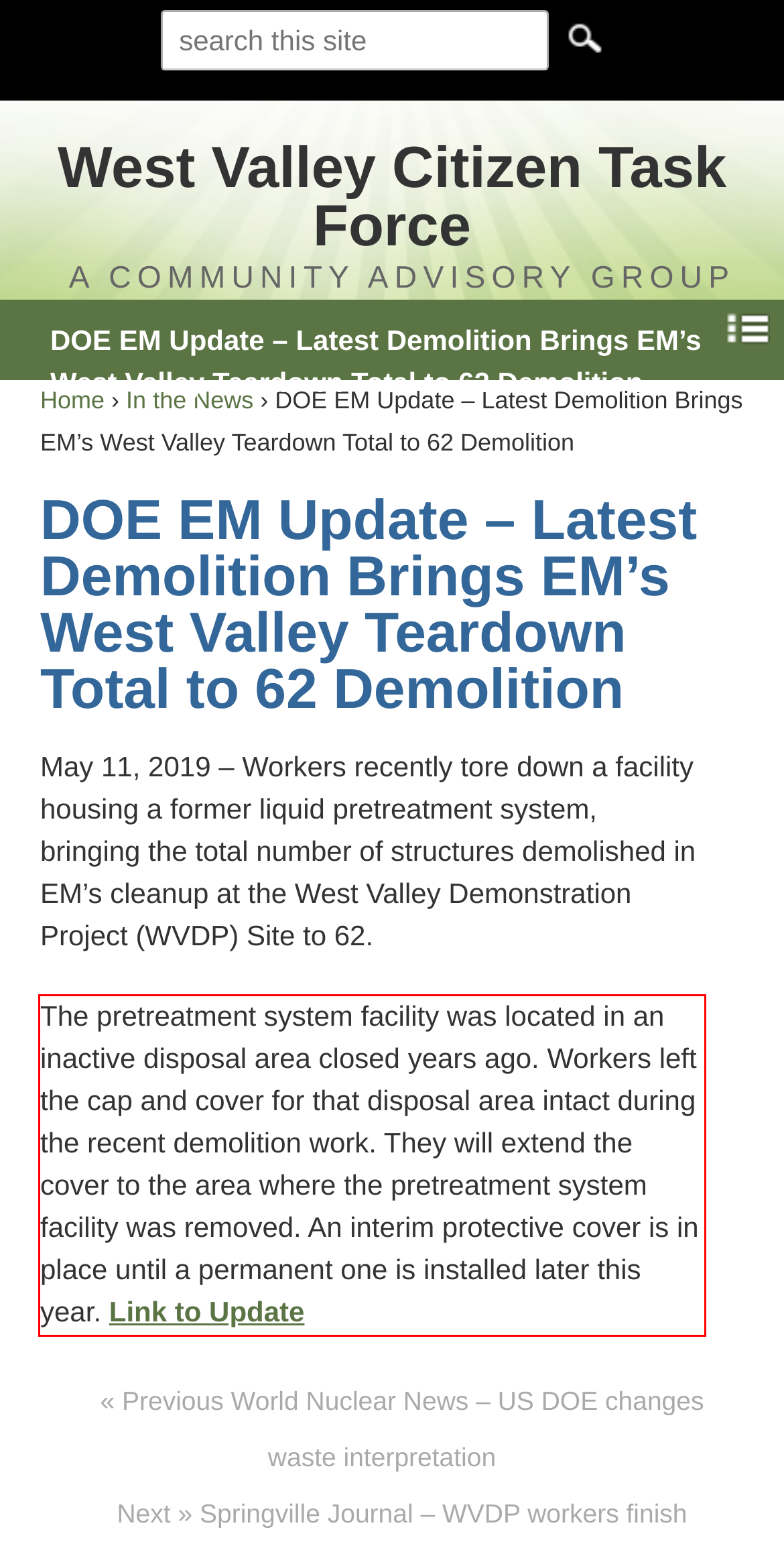You are given a webpage screenshot with a red bounding box around a UI element. Extract and generate the text inside this red bounding box.

The pretreatment system facility was located in an inactive disposal area closed years ago. Workers left the cap and cover for that disposal area intact during the recent demolition work. They will extend the cover to the area where the pretreatment system facility was removed. An interim protective cover is in place until a permanent one is installed later this year. Link to Update